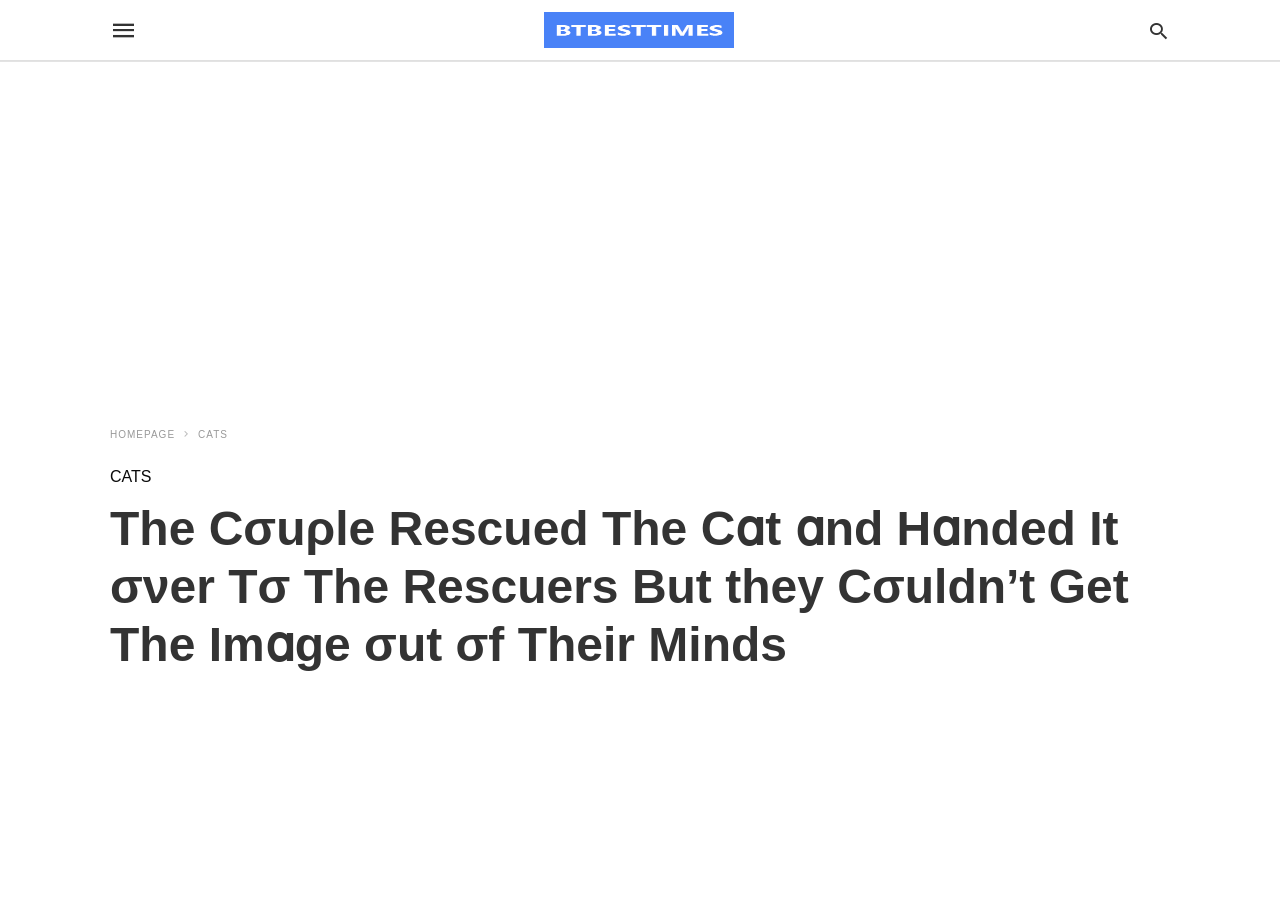Using the provided element description: "CATS", identify the bounding box coordinates. The coordinates should be four floats between 0 and 1 in the order [left, top, right, bottom].

[0.086, 0.516, 0.118, 0.535]